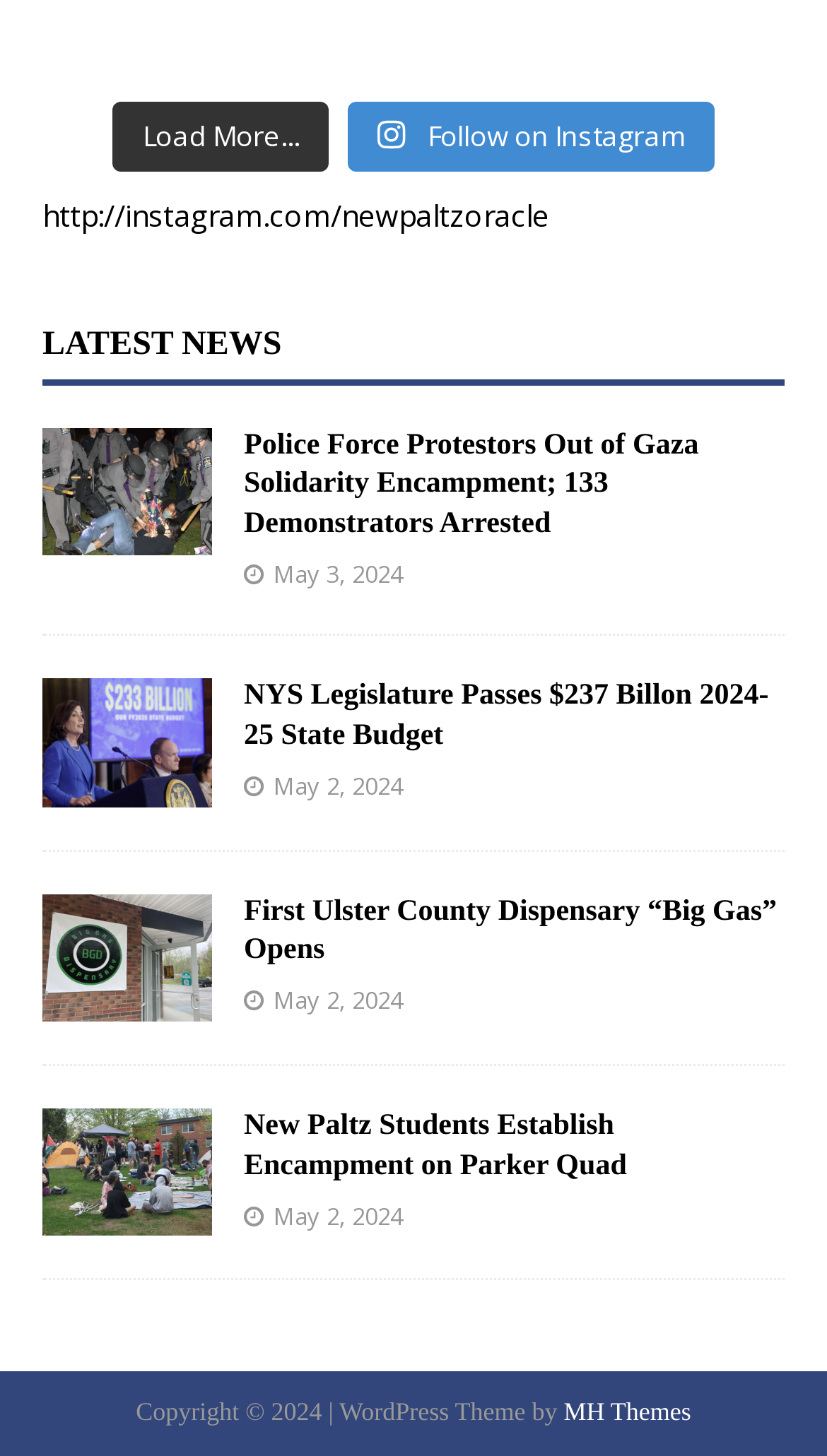Can you specify the bounding box coordinates for the region that should be clicked to fulfill this instruction: "Check the first Ulster County dispensary news".

[0.295, 0.615, 0.939, 0.663]